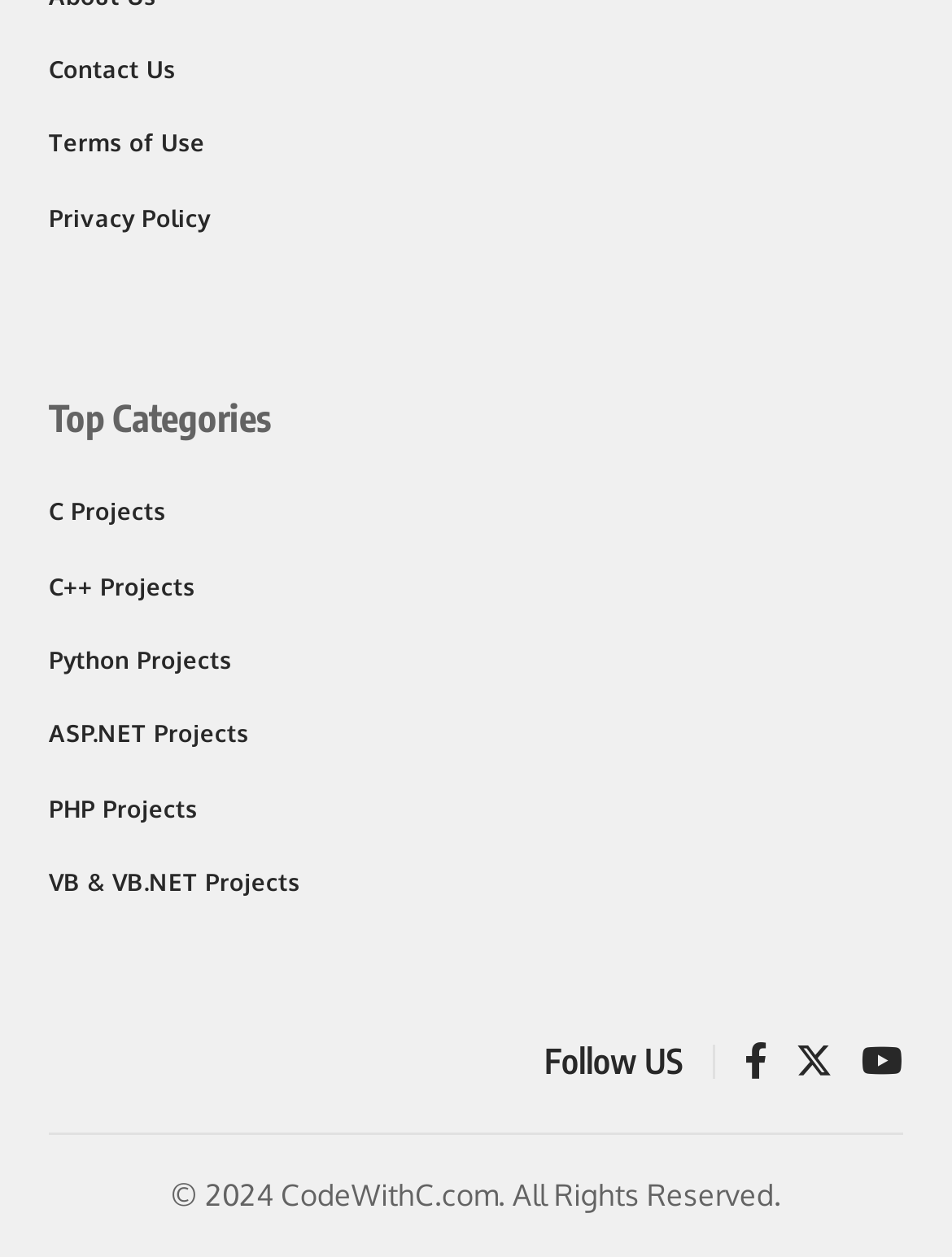What is the name of the website?
Respond to the question with a well-detailed and thorough answer.

I read the text at the bottom of the page, which states '© 2024 CodeWithC.com. All Rights Reserved.', indicating that the name of the website is CodeWithC.com.